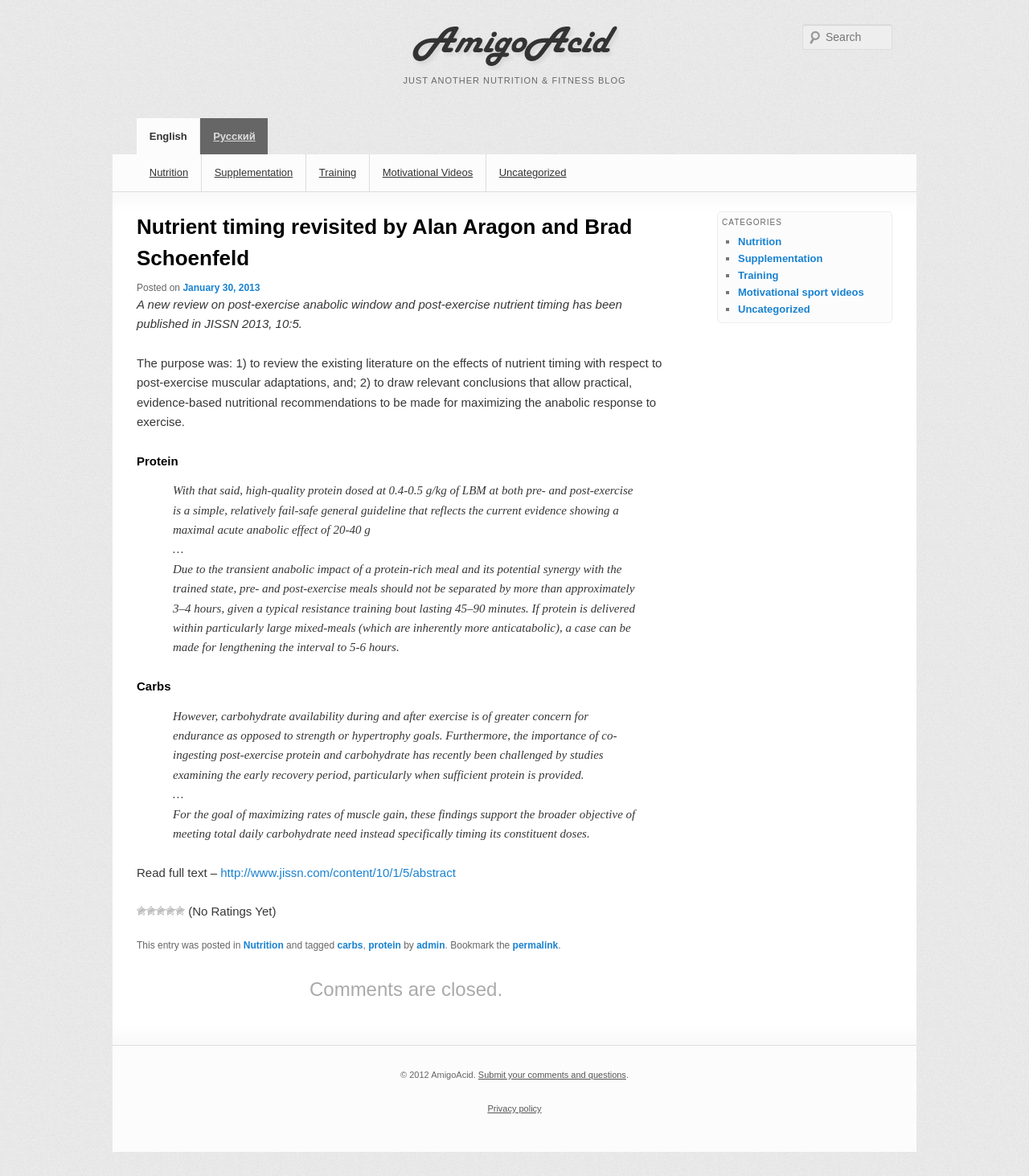Can you find and provide the title of the webpage?

Nutrient timing revisited by Alan Aragon and Brad Schoenfeld